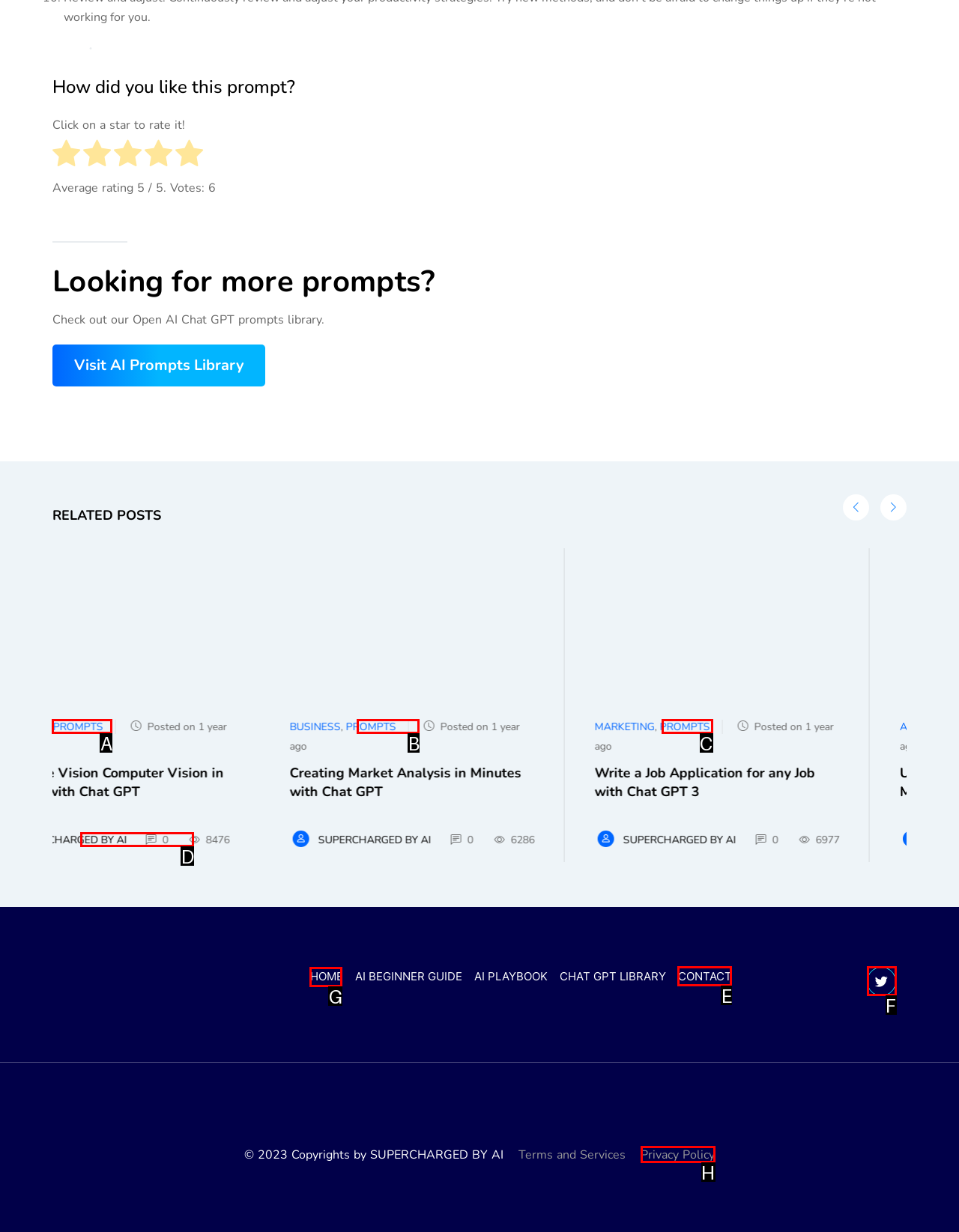Point out the UI element to be clicked for this instruction: Go to HOME page. Provide the answer as the letter of the chosen element.

G